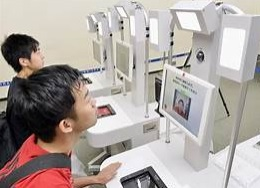Answer the question below using just one word or a short phrase: 
Who founded the company that developed the massive facial recognition database?

Former Israeli intelligence officers